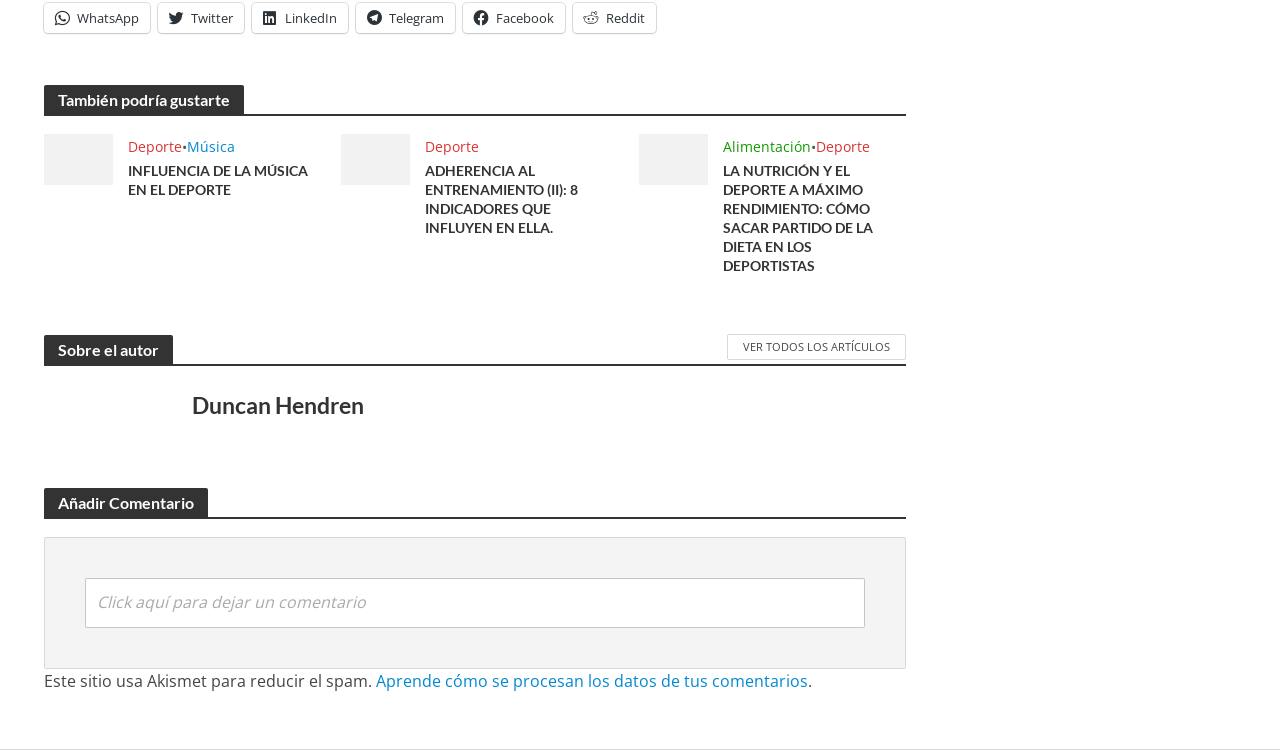Provide the bounding box coordinates for the UI element that is described by this text: "Alimentación". The coordinates should be in the form of four float numbers between 0 and 1: [left, top, right, bottom].

[0.565, 0.181, 0.633, 0.213]